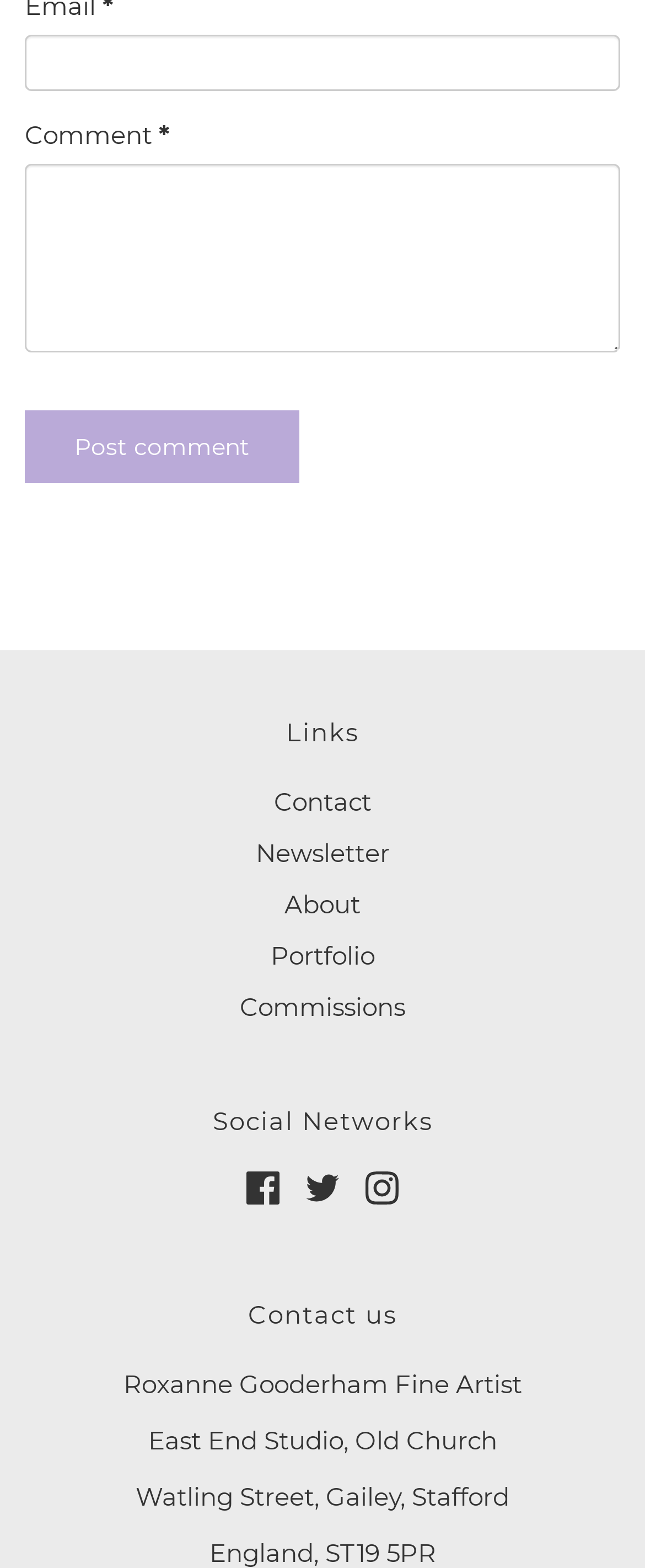Use a single word or phrase to answer the question: What is the name of the fine artist mentioned on this webpage?

Roxanne Gooderham